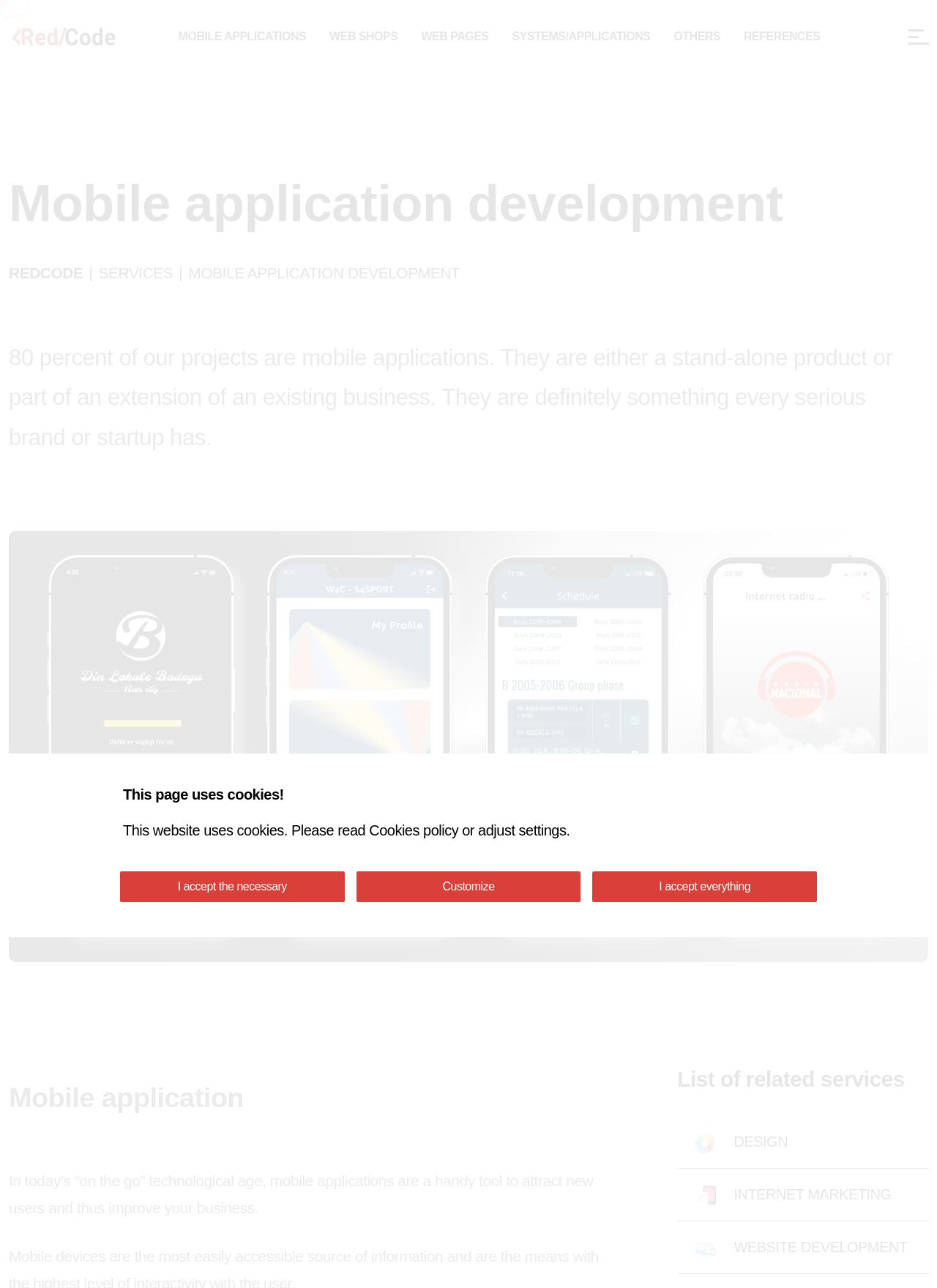Pinpoint the bounding box coordinates of the area that must be clicked to complete this instruction: "Click on the RedCode Logo".

[0.009, 0.02, 0.127, 0.037]